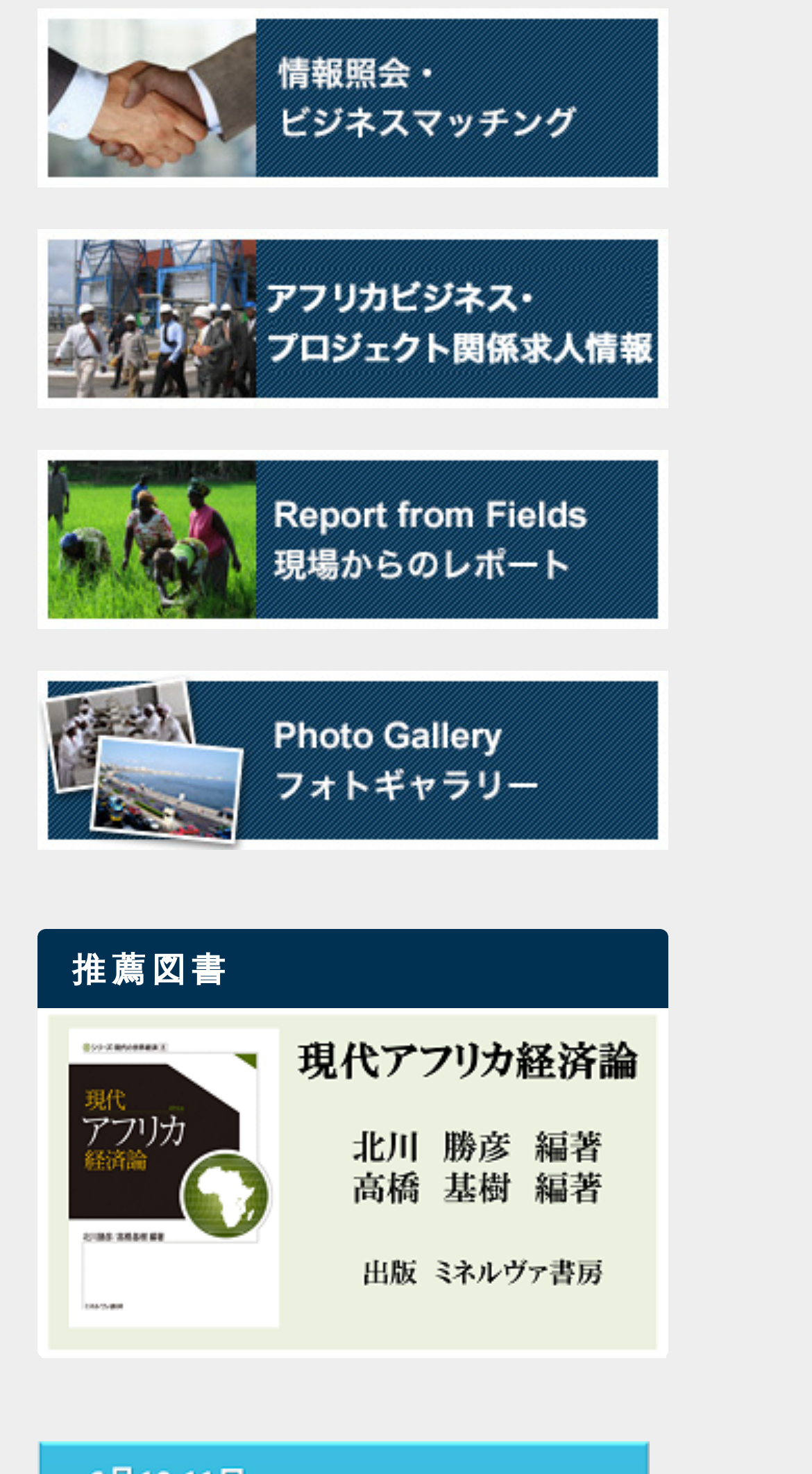Determine the bounding box coordinates for the HTML element described here: "alt="Photo Gallary 写真ギャラリー"".

[0.045, 0.454, 0.822, 0.475]